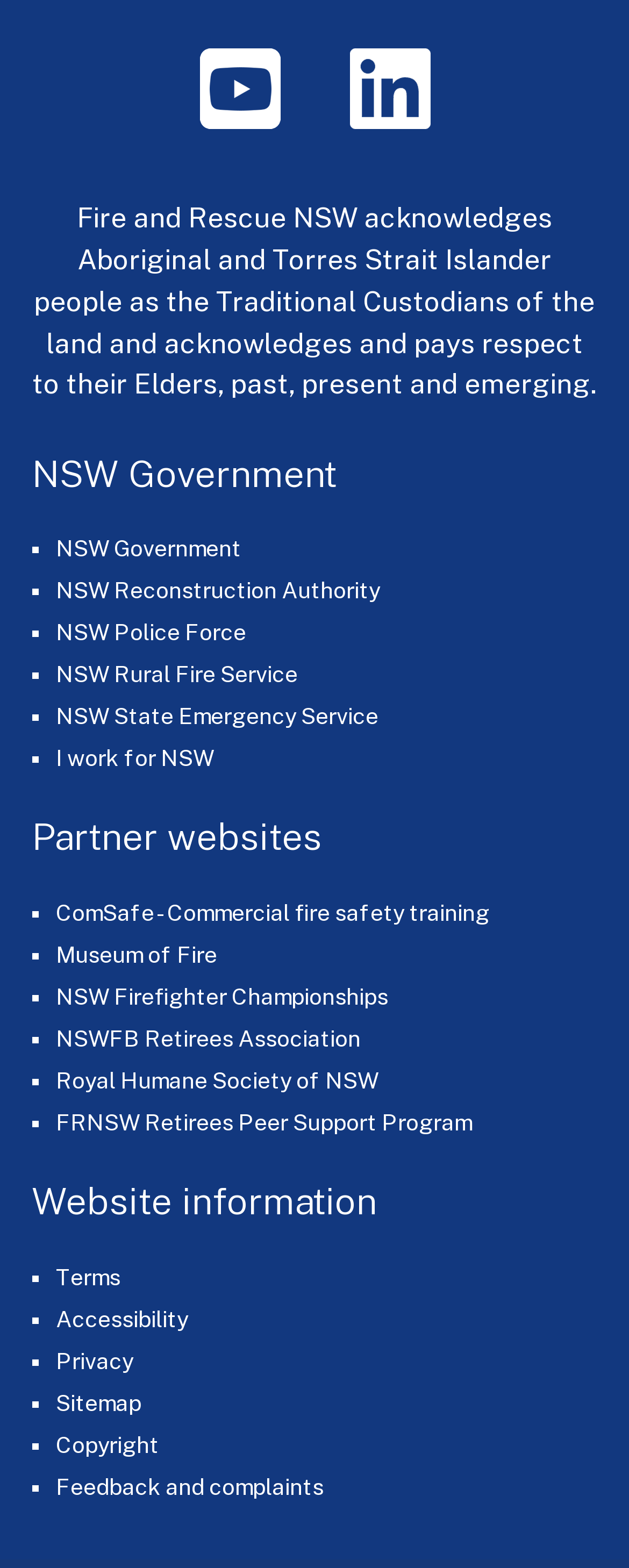Respond to the question below with a concise word or phrase:
What is the category of the 'NSW Government' link?

NSW Government